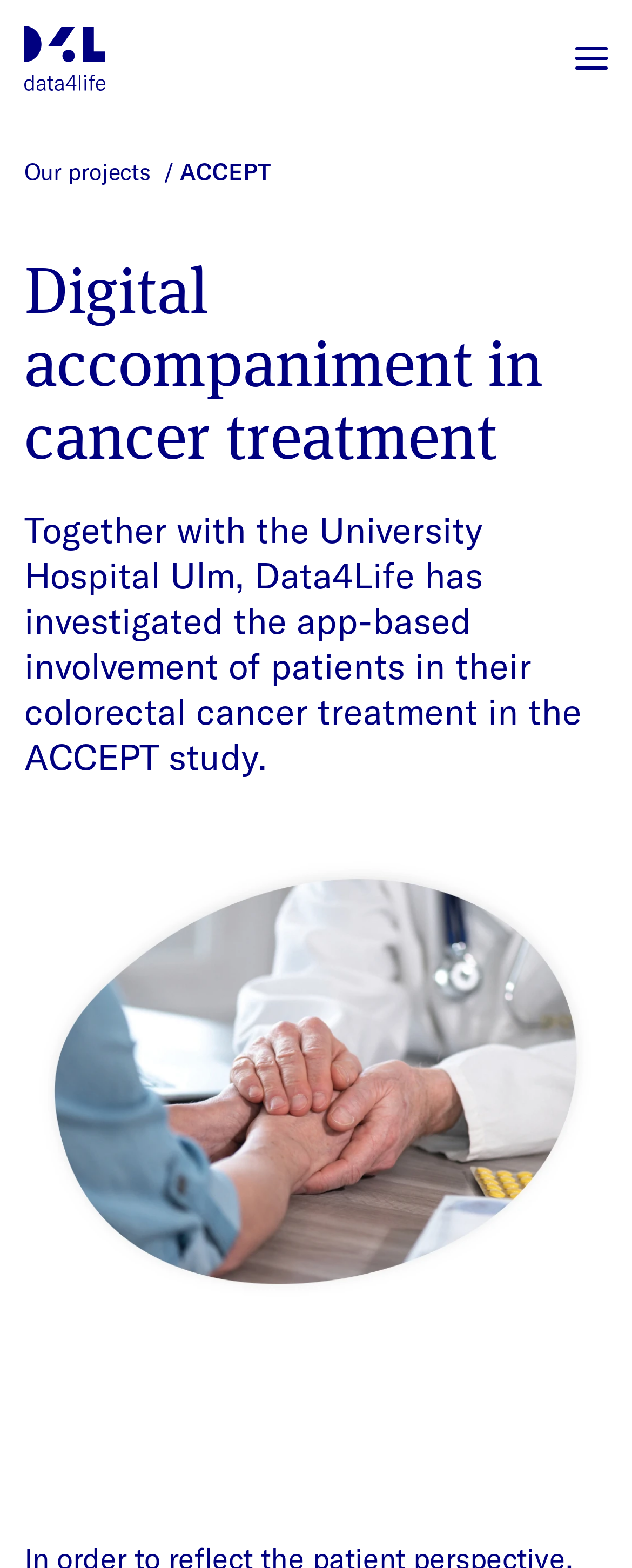What is the topic of the ACCEPT study?
Please provide a comprehensive answer based on the information in the image.

By reading the StaticText element 'Together with the University Hospital Ulm, Data4Life has investigated the app-based involvement of patients in their colorectal cancer treatment in the ACCEPT study.', I can infer that the ACCEPT study is related to colorectal cancer treatment.